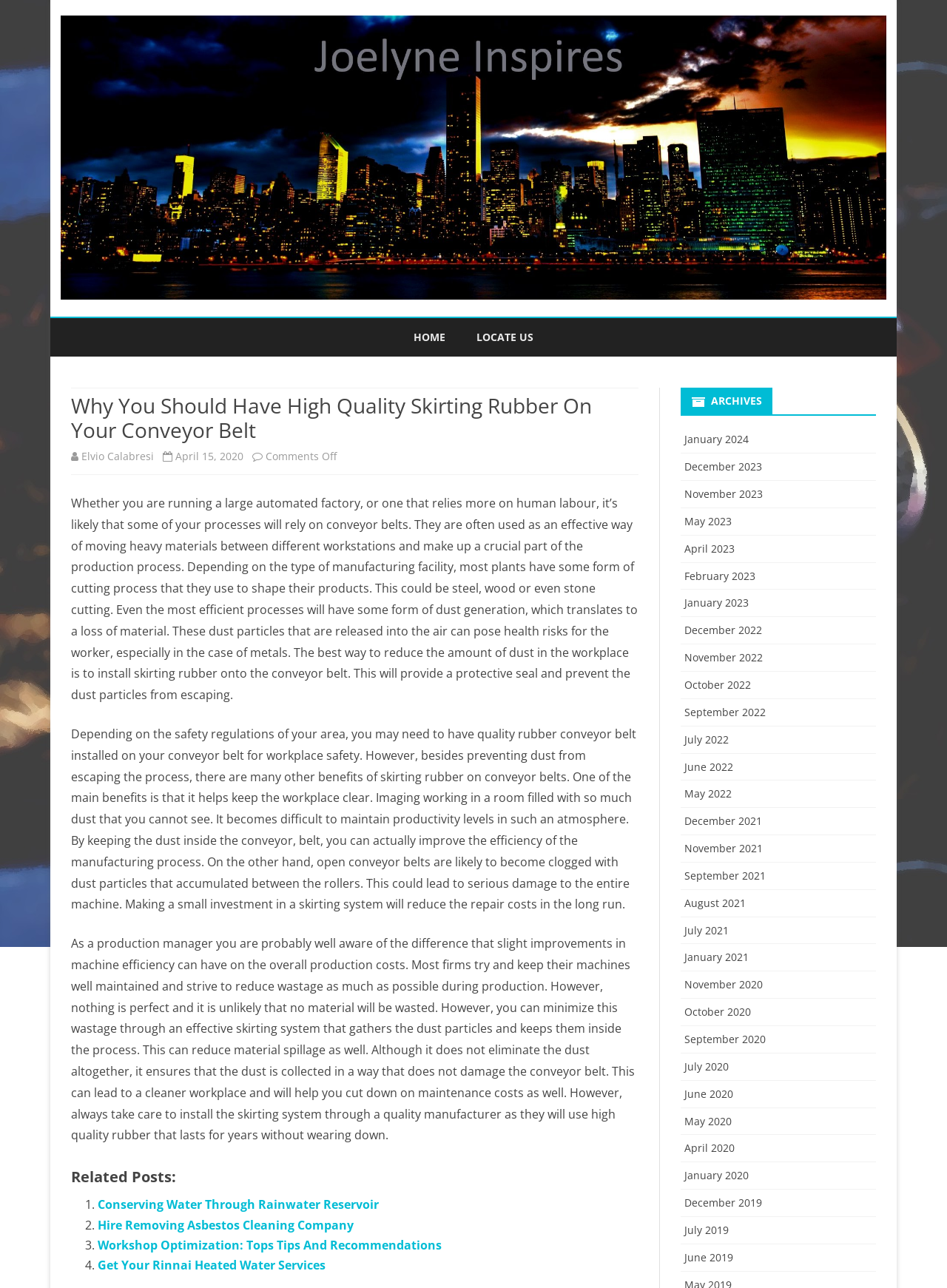Please locate the bounding box coordinates of the element's region that needs to be clicked to follow the instruction: "Browse the archives for 'April 2020'". The bounding box coordinates should be provided as four float numbers between 0 and 1, i.e., [left, top, right, bottom].

[0.722, 0.886, 0.776, 0.897]